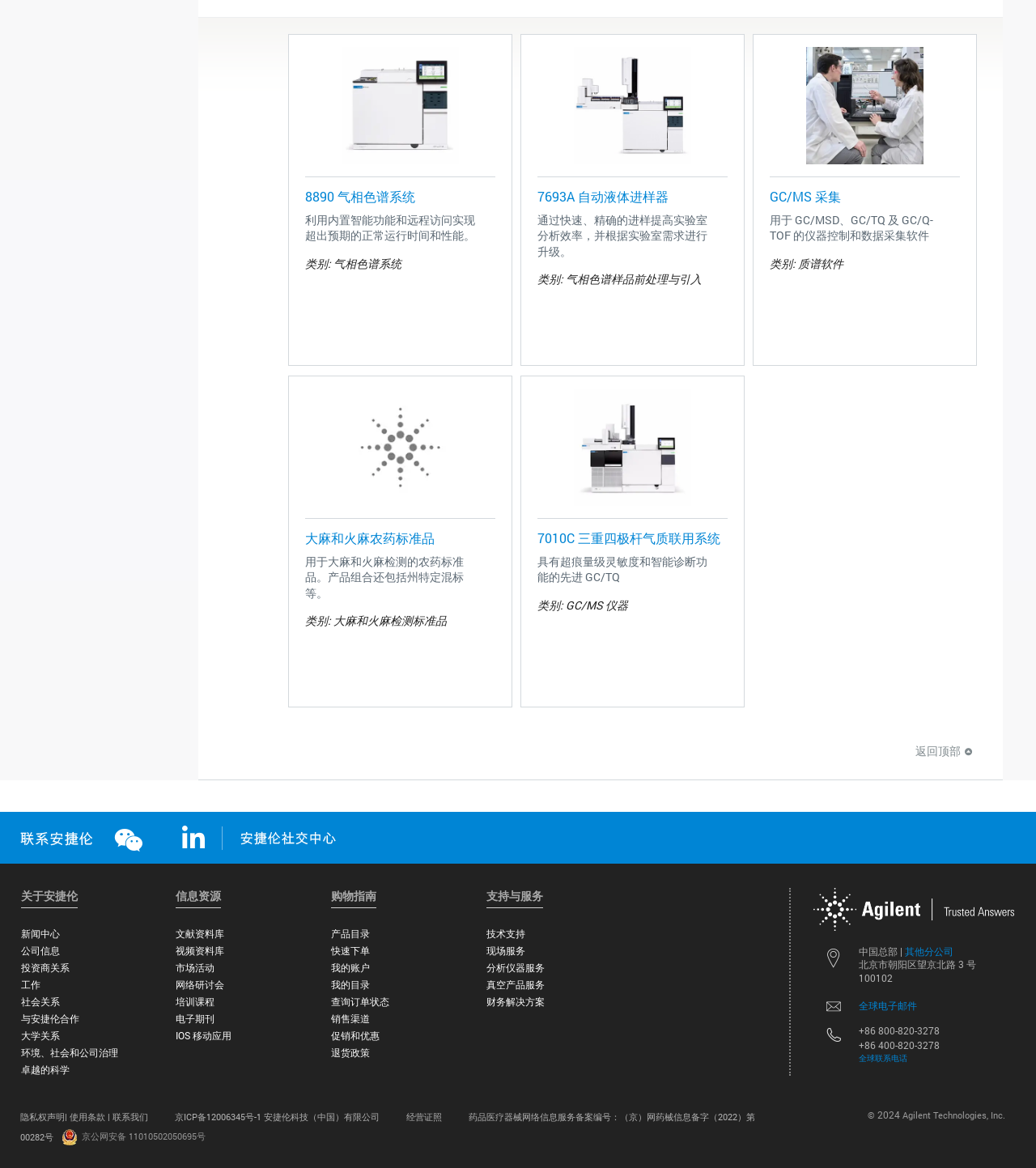Find the bounding box coordinates for the HTML element specified by: "市场活动".

[0.17, 0.823, 0.207, 0.834]